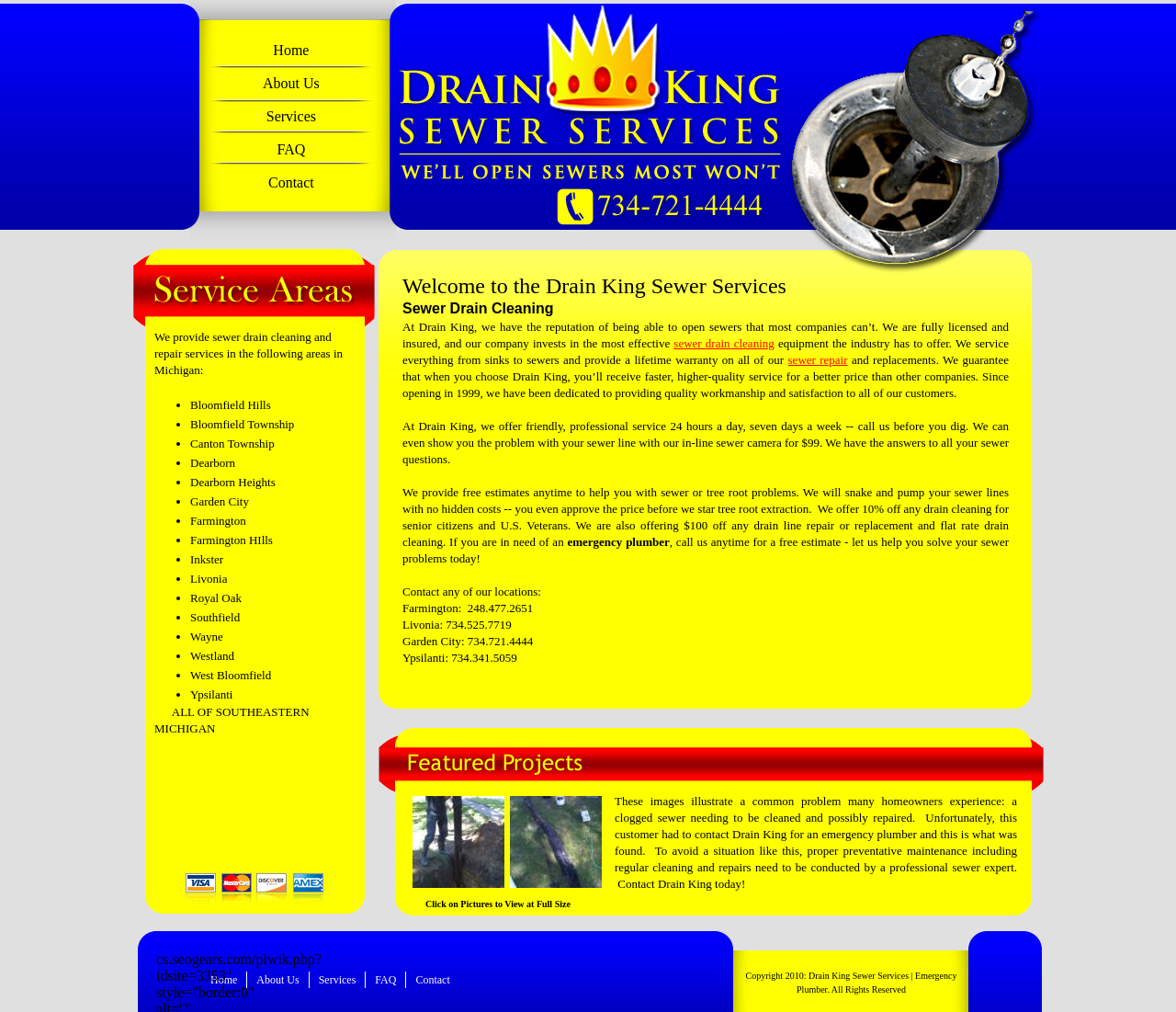Please provide the main heading of the webpage content.

Sewer Drain Cleaning